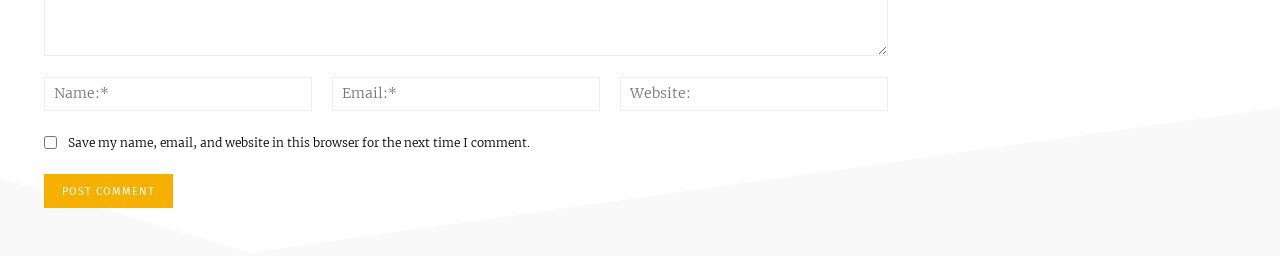Offer an in-depth description of the image.

The image features a comment submission section on a webpage, designed to engage users in discussions related to the content. Prominently displayed are text fields labeled “Name,” “Email,” and “Website,” where users are required to input their personal information, indicated by the asterisk next to “Name” and “Email.” Below these fields lies a checkbox allowing users to opt for their name, email, and website to be remembered for future comments. 

A bold yellow button labeled "POST COMMENT" invites users to submit their thoughts, suggesting an active community engagement around the topics presented on the site. The layout is clean and user-friendly, emphasizing ease of interaction for visitors looking to contribute their insights.